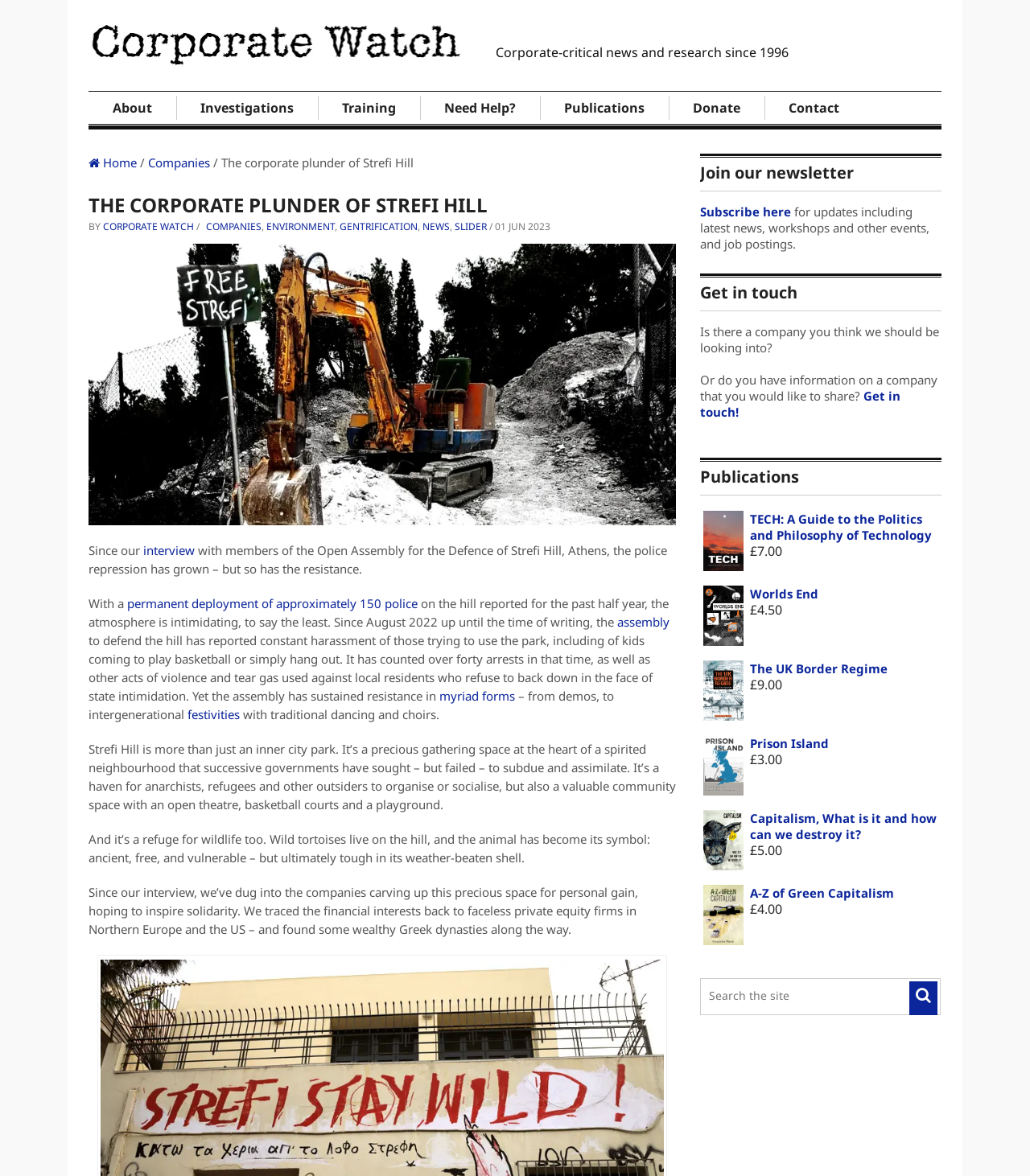Identify the text that serves as the heading for the webpage and generate it.

THE CORPORATE PLUNDER OF STREFI HILL